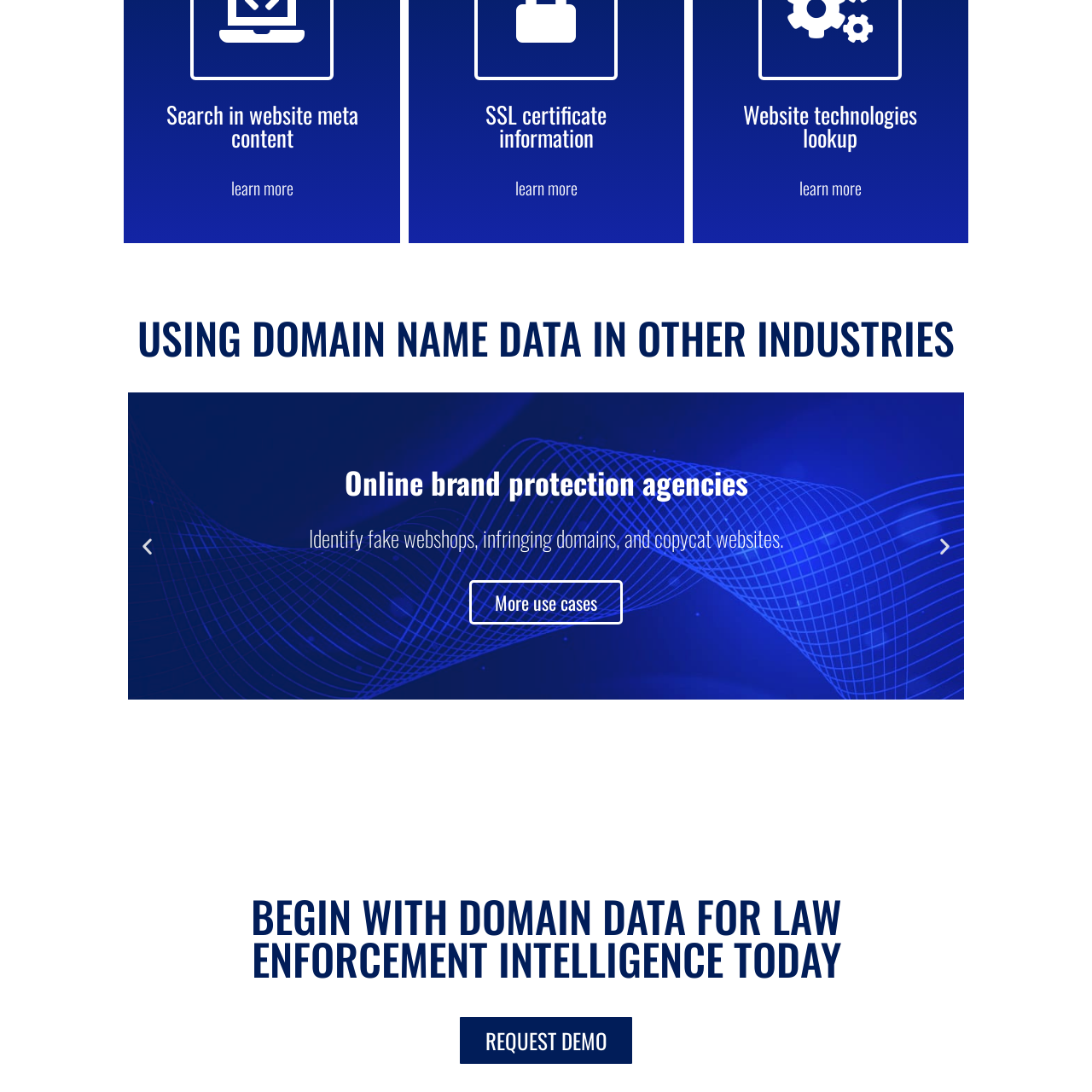Offer a comprehensive description of the image enclosed by the red box.

The image illustrates a creative representation related to online brand protection and domain intelligence. It visually emphasizes the importance of safeguarding digital identities against the threat of fake webshops, infringing domains, and copycat websites. This imagery serves as a conceptual tool within the broader context of domain data utilization for law enforcement and brand protection initiatives, highlighting the integration of technology in combating online fraud. The visual format aligns with the section focused on the use of domain name data across various industries, suggesting an informative and proactive approach to maintaining brand integrity in the digital landscape.